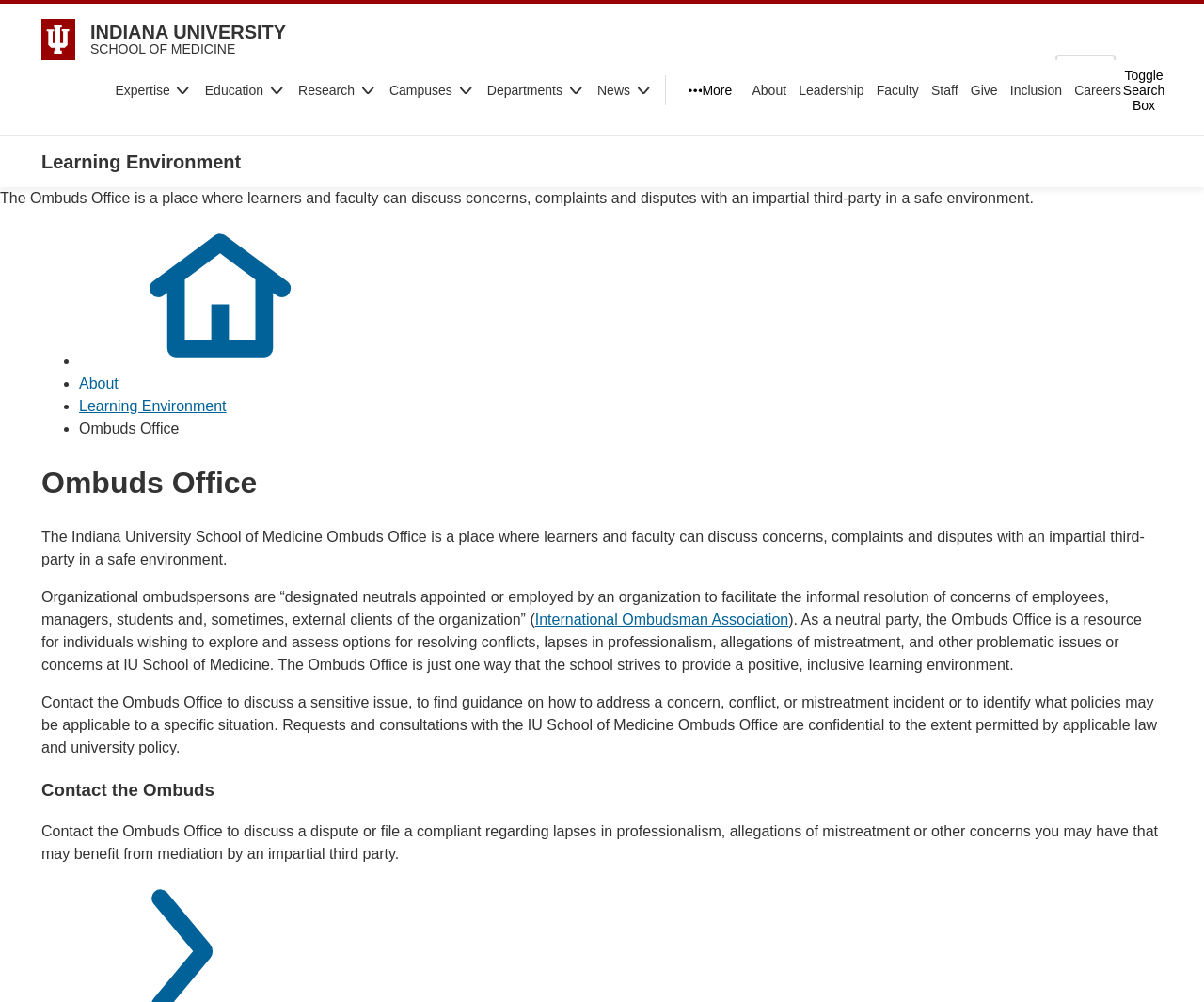What is the name of the school?
Refer to the image and give a detailed response to the question.

I found the answer by looking at the top-left corner of the webpage, where the school's logo and name are displayed.